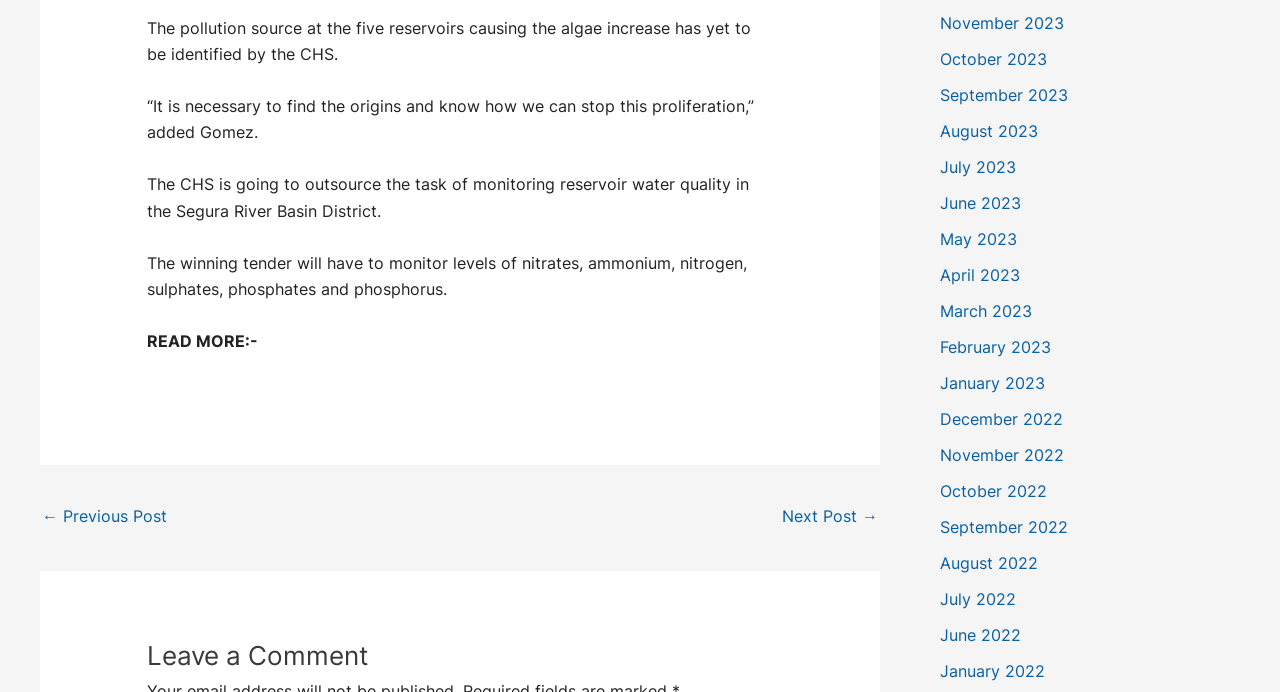What is the task that CHS is going to outsource?
Using the image as a reference, answer with just one word or a short phrase.

monitoring reservoir water quality